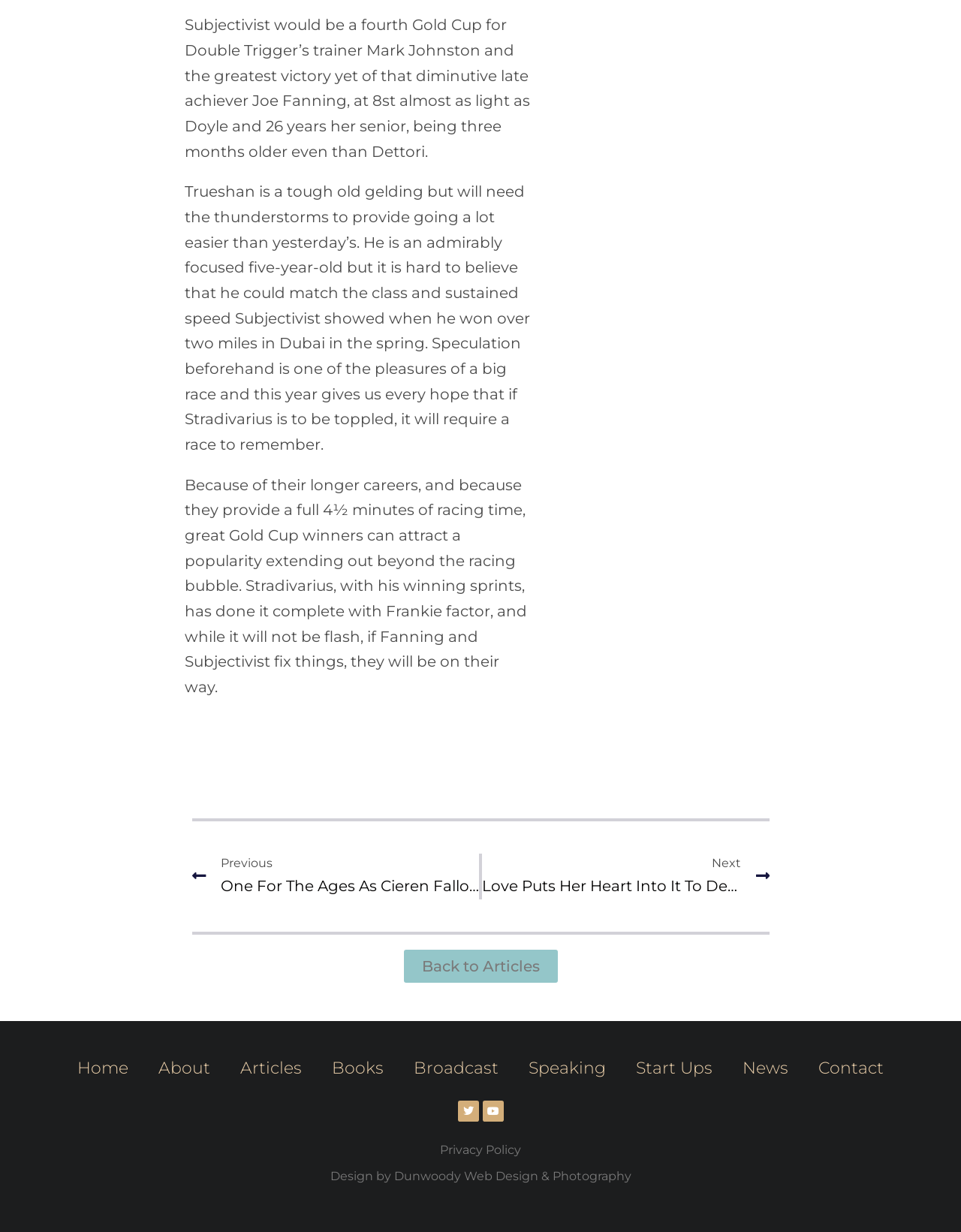What is the name of the horse mentioned in the article?
Answer with a single word or phrase, using the screenshot for reference.

Subjectivist